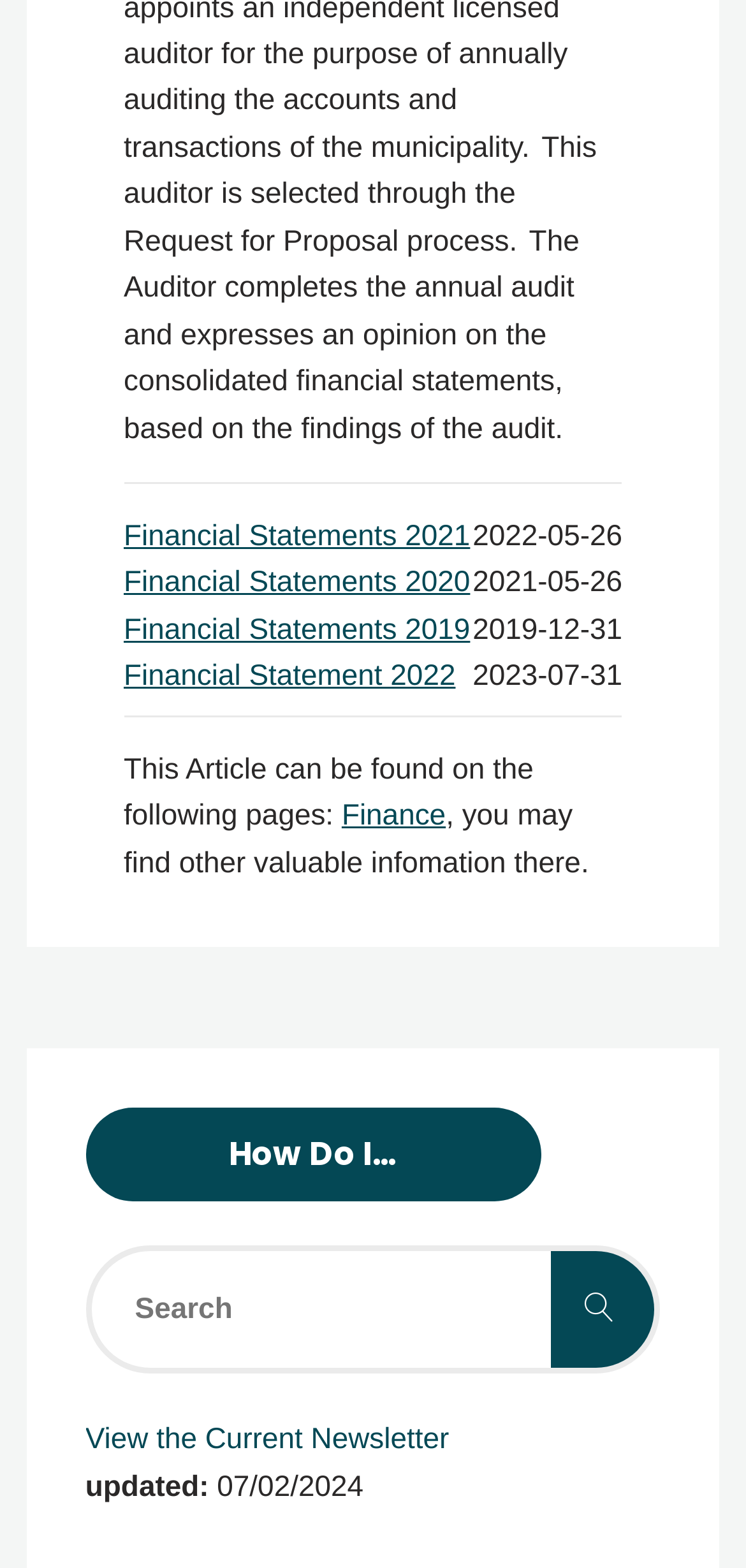Identify the bounding box coordinates for the region of the element that should be clicked to carry out the instruction: "View Financial Statements 2021". The bounding box coordinates should be four float numbers between 0 and 1, i.e., [left, top, right, bottom].

[0.166, 0.332, 0.63, 0.352]